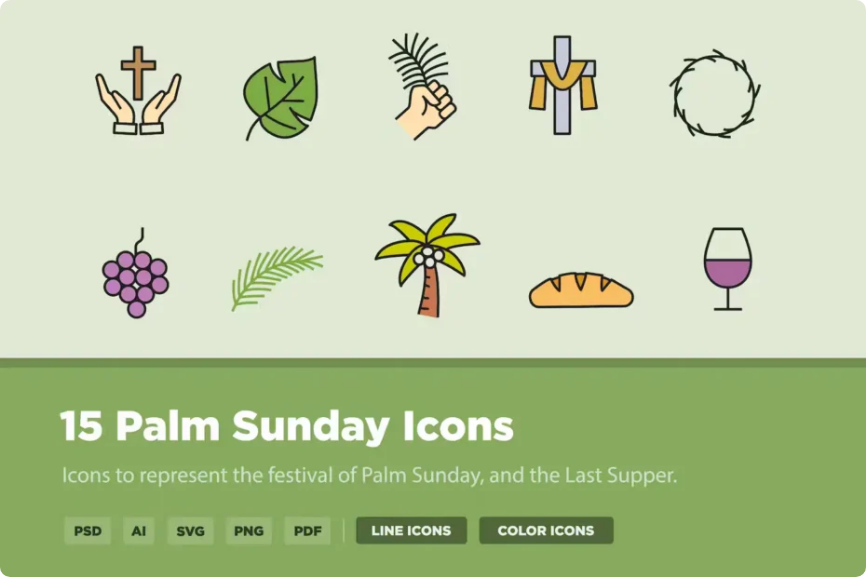Can you give a detailed response to the following question using the information from the image? What is the hand holding in the icon?

According to the caption, the design includes a hand holding a palm frond, which is a symbolic element reflecting the themes of Palm Sunday.